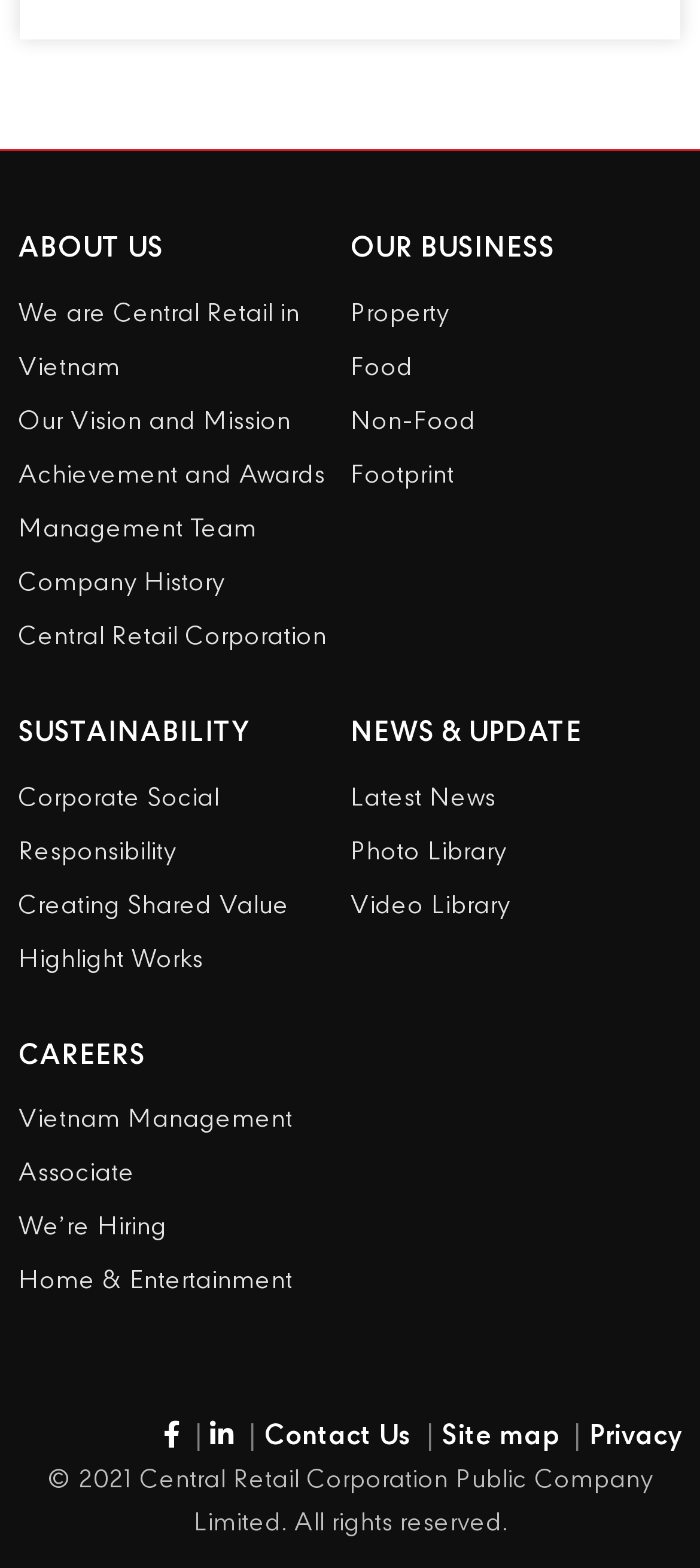For the following element description, predict the bounding box coordinates in the format (top-left x, top-left y, bottom-right x, bottom-right y). All values should be floating point numbers between 0 and 1. Description: Company History

[0.026, 0.354, 0.5, 0.388]